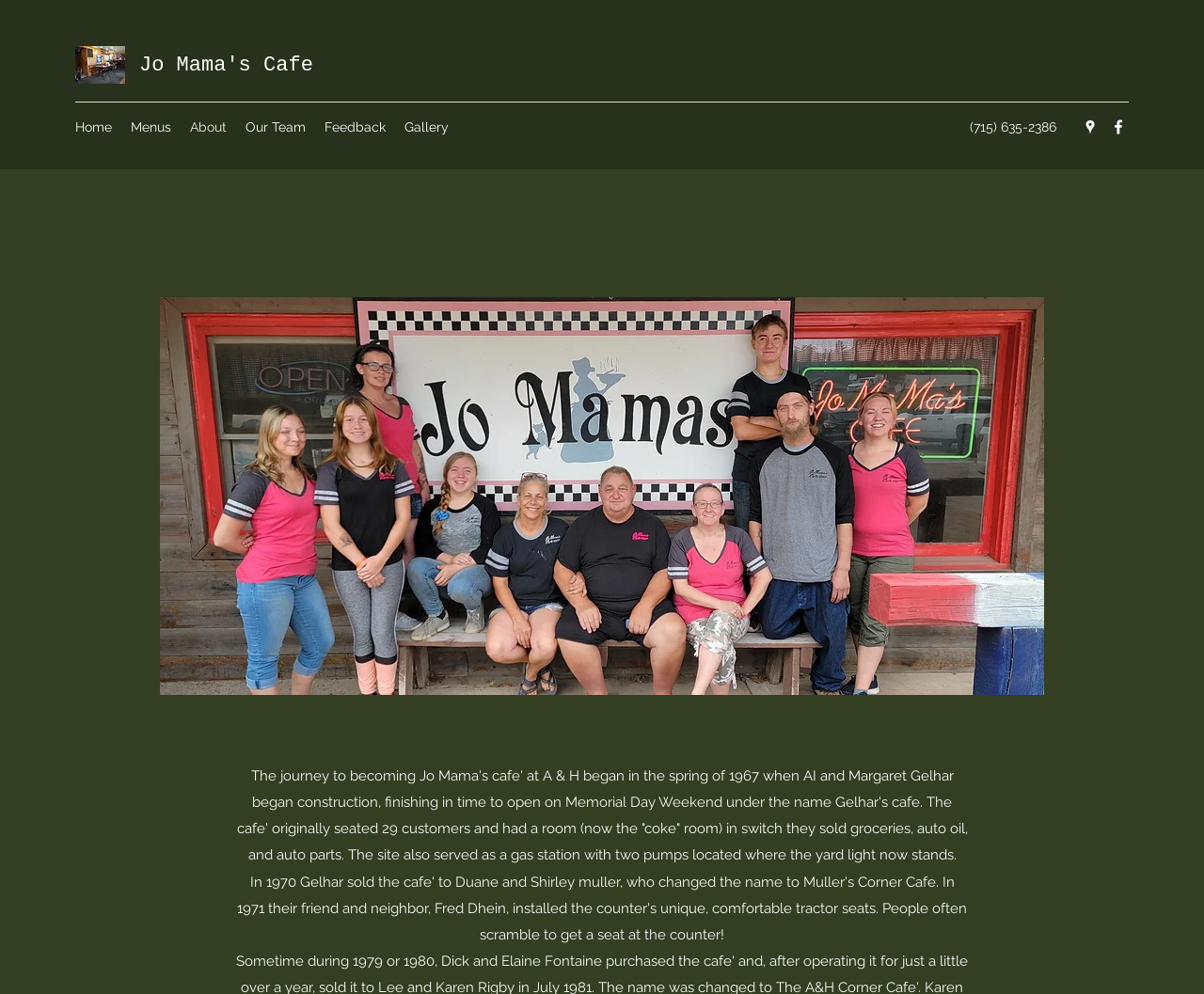Provide the bounding box coordinates of the section that needs to be clicked to accomplish the following instruction: "view the Menus."

[0.101, 0.114, 0.15, 0.142]